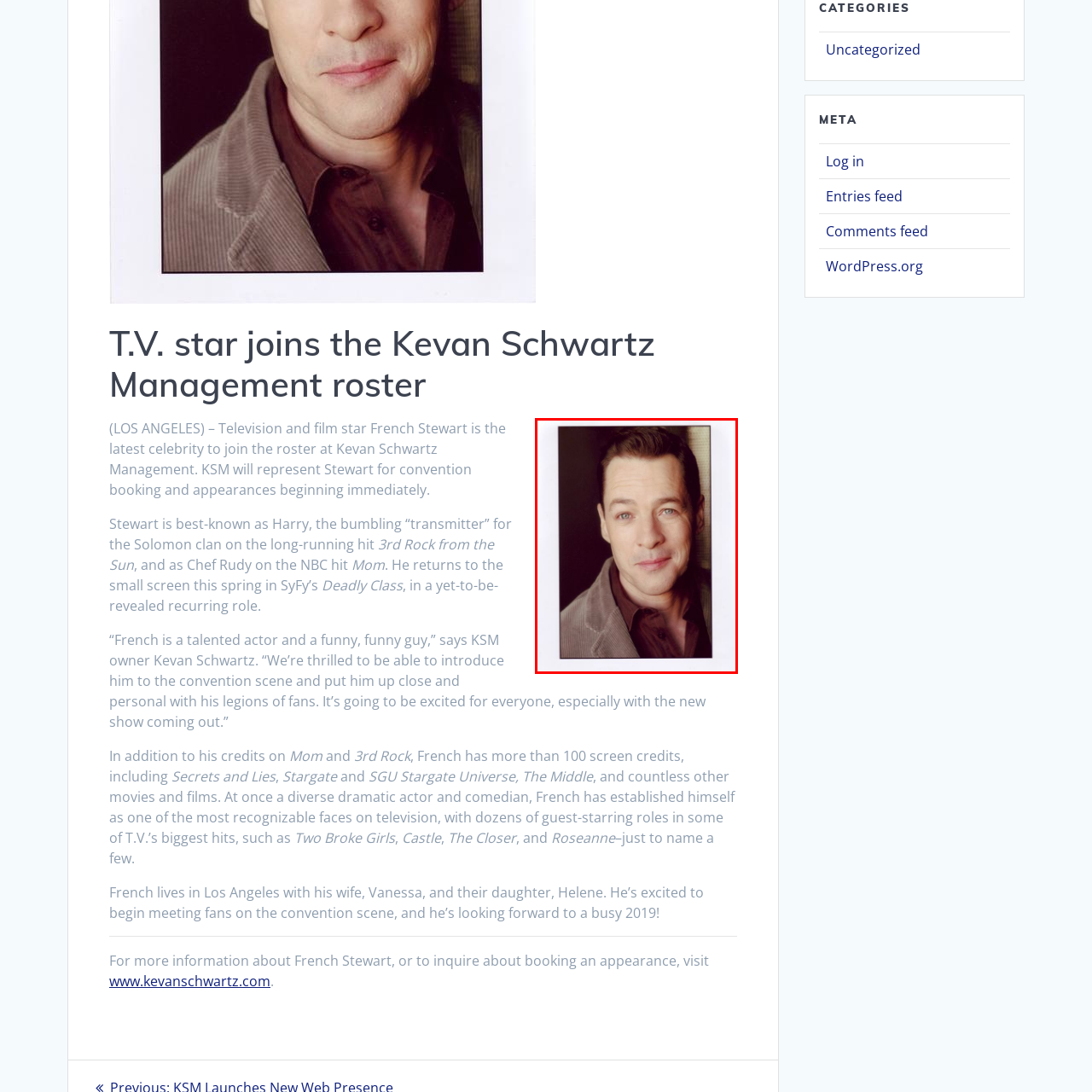Explain in detail what is happening within the highlighted red bounding box in the image.

The image features French Stewart, a well-known television and film actor recognized for his charming smile and engaging presence. With striking blue eyes and a warm expression, he exudes a friendly and approachable demeanor. Stewart is noted for his role as Harry, the comical "transmitter" for the Solomon clan in the iconic series *3rd Rock from the Sun*, and he has recently joined the roster at Kevan Schwartz Management for convention appearances. His extensive career includes numerous guest appearances on popular shows like *Mom*, *Two Broke Girls*, and *Castle*, showcasing his diverse talent as both a comedic and dramatic actor. Stewart is enthusiastic about connecting with fans at conventions, particularly with the anticipation of his new role in SyFy’s upcoming series *Deadly Class*.